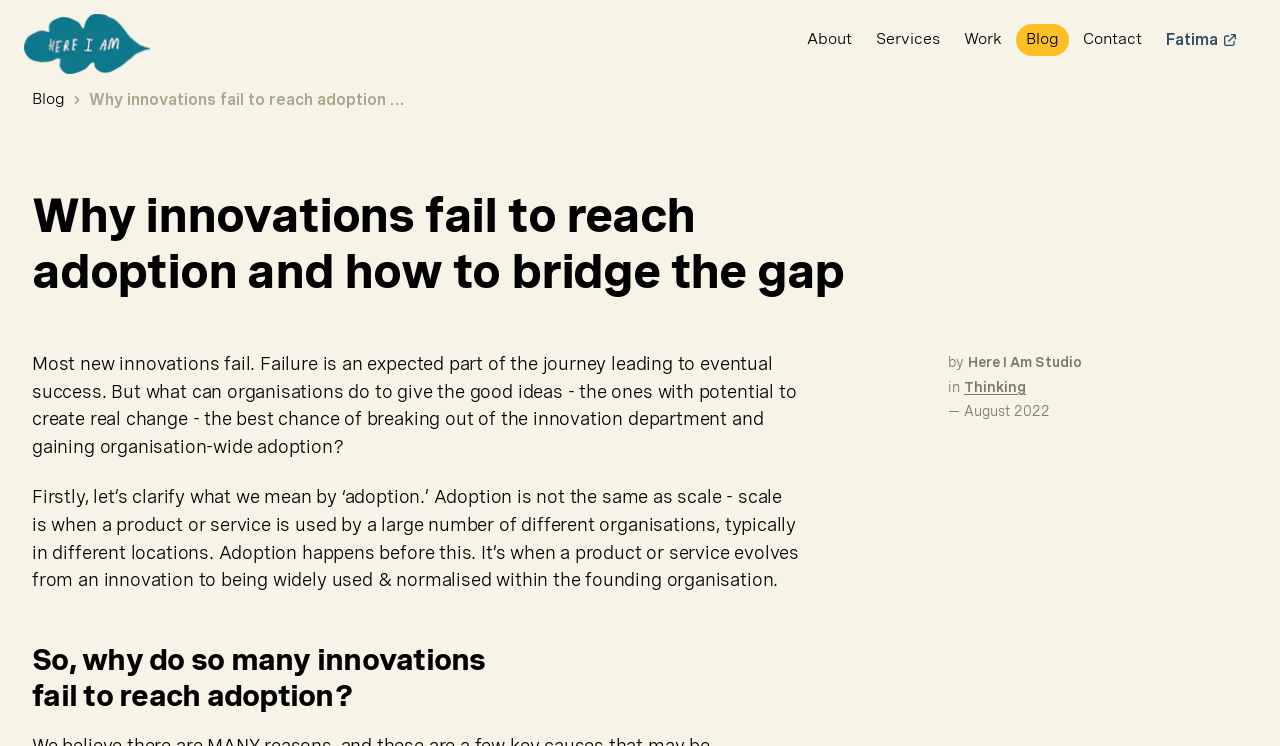Find the primary header on the webpage and provide its text.

Why innovations fail to reach adoption and how to bridge the gap